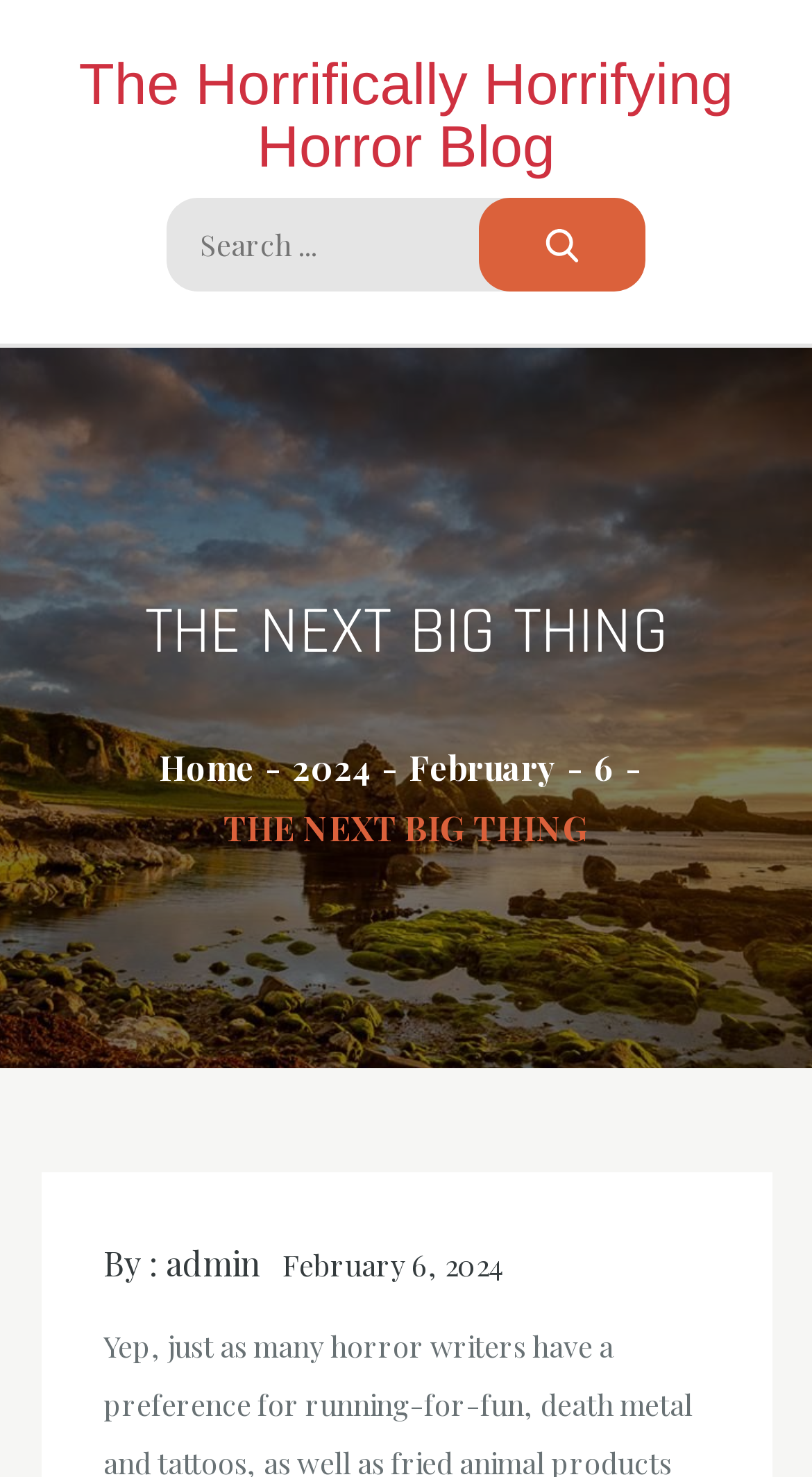Given the webpage screenshot, identify the bounding box of the UI element that matches this description: "admin".

[0.204, 0.84, 0.322, 0.869]